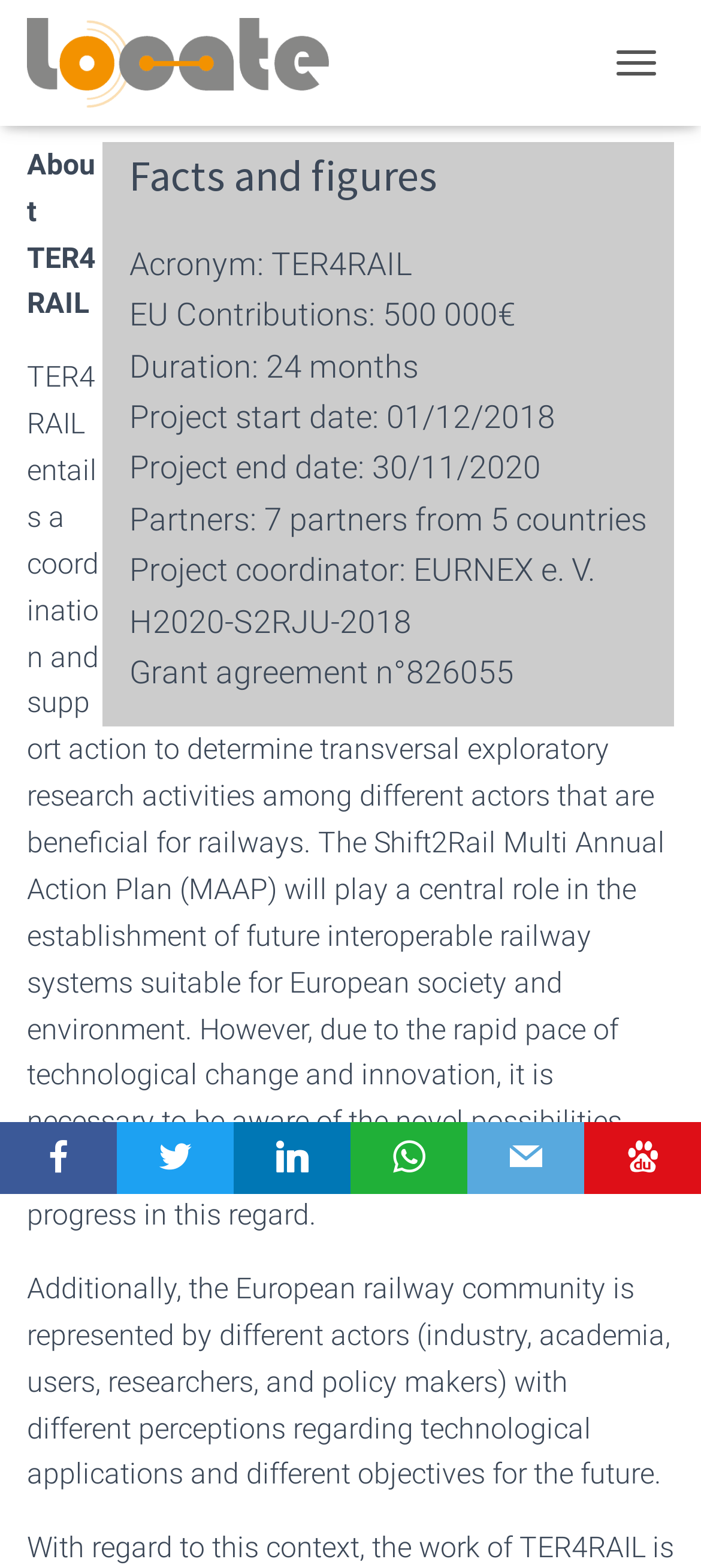Using the format (top-left x, top-left y, bottom-right x, bottom-right y), and given the element description, identify the bounding box coordinates within the screenshot: Toggle Navigation

[0.854, 0.022, 0.962, 0.058]